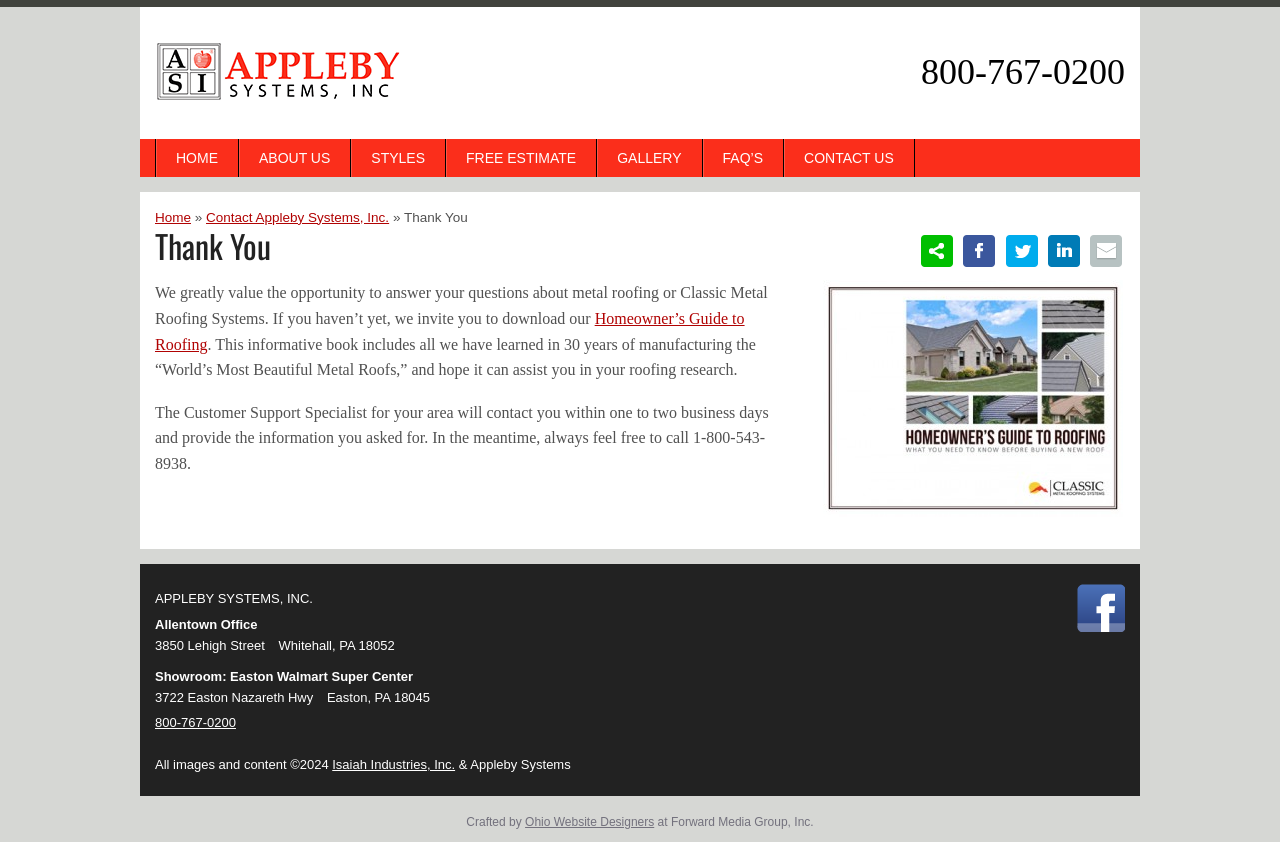What is the location of the showroom?
Use the image to answer the question with a single word or phrase.

Easton Walmart Super Center